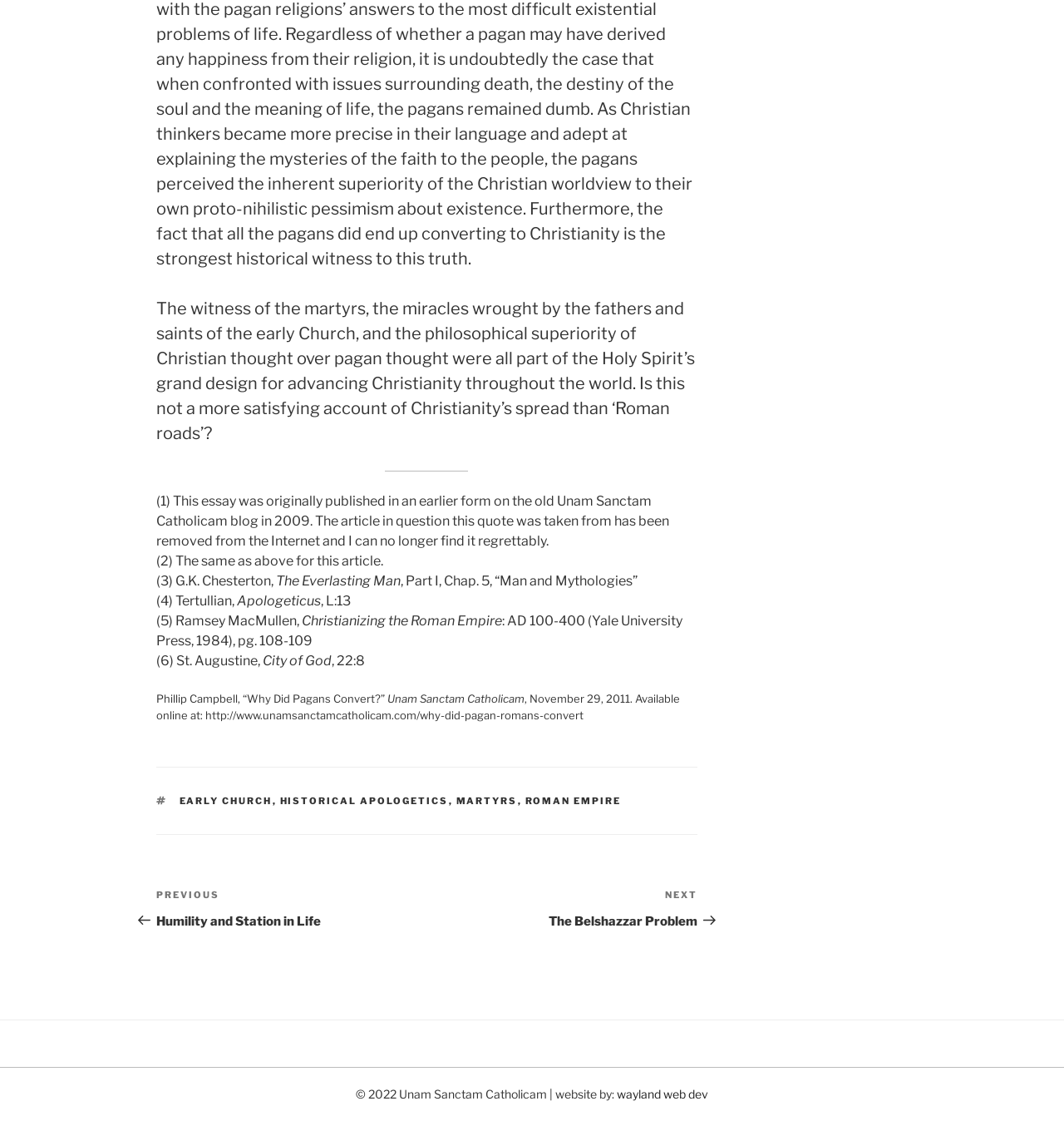Answer the question briefly using a single word or phrase: 
What is the name of the book mentioned in the article?

The Everlasting Man